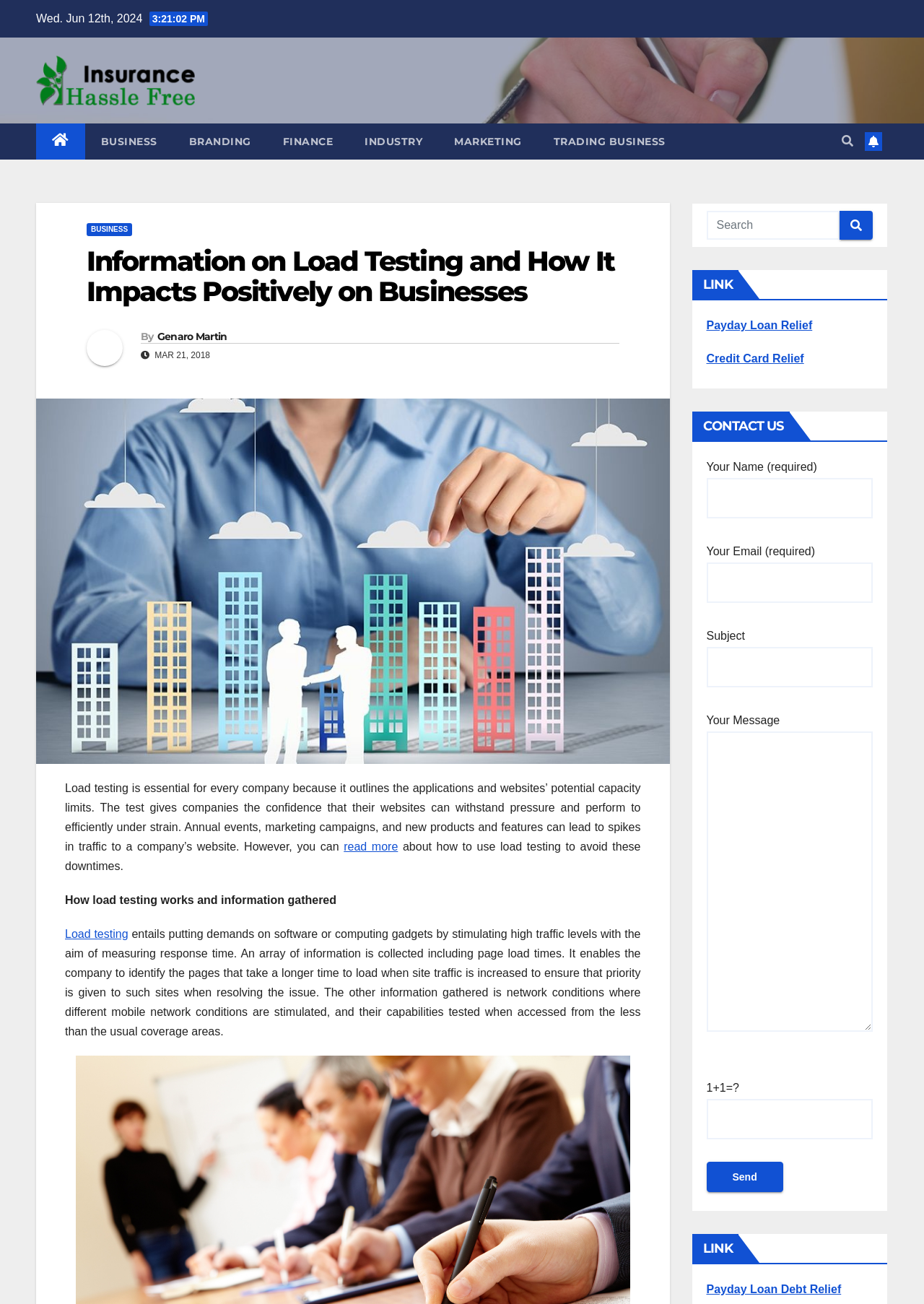What is the name of the author of the article?
Please respond to the question with a detailed and informative answer.

I found the name of the author by looking at the link element with the content 'Genaro Martin' which is located below the heading 'Information on Load Testing and How It Impacts Positively on Businesses'.